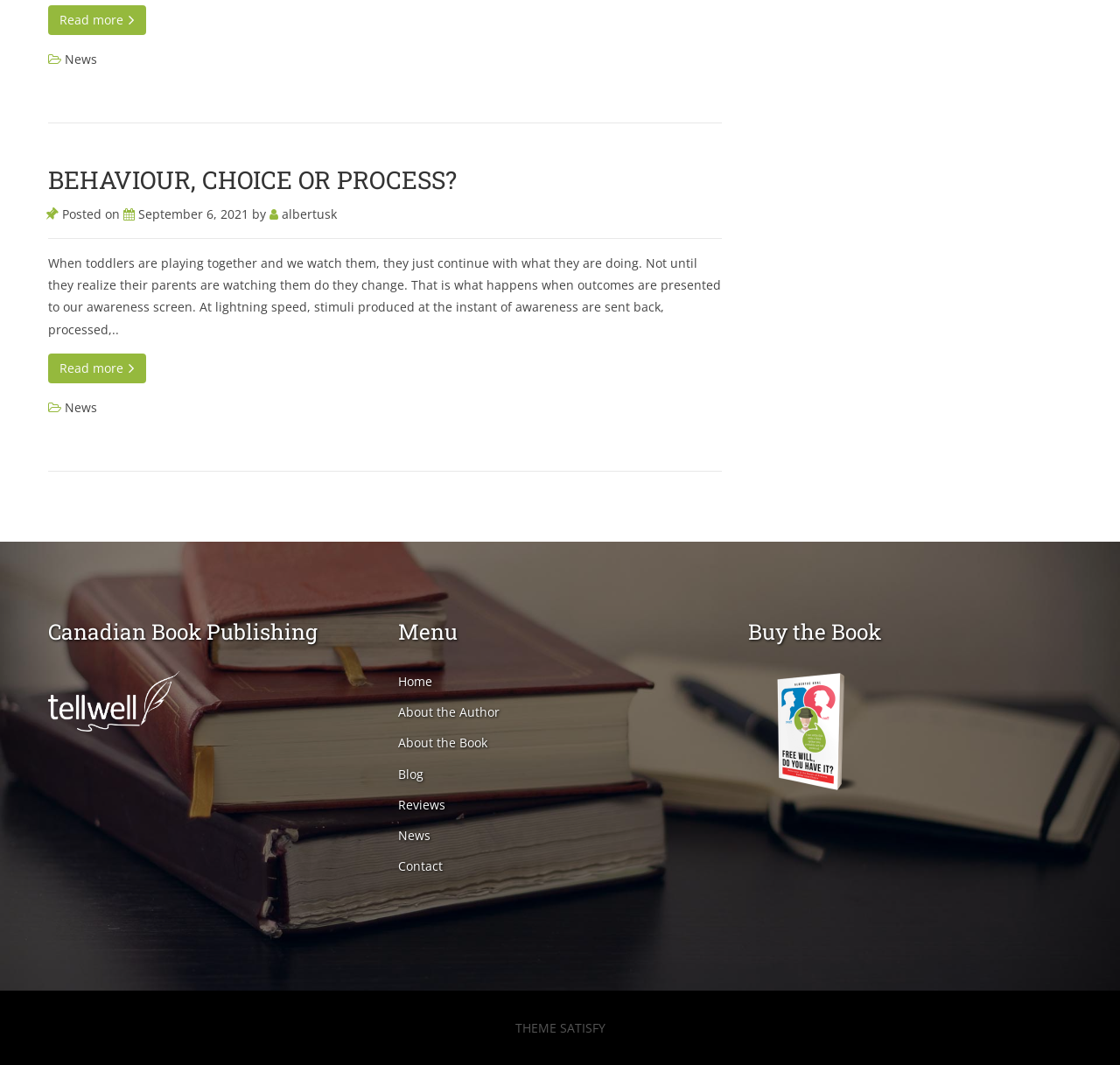Given the element description "About the Book" in the screenshot, predict the bounding box coordinates of that UI element.

[0.355, 0.69, 0.435, 0.705]